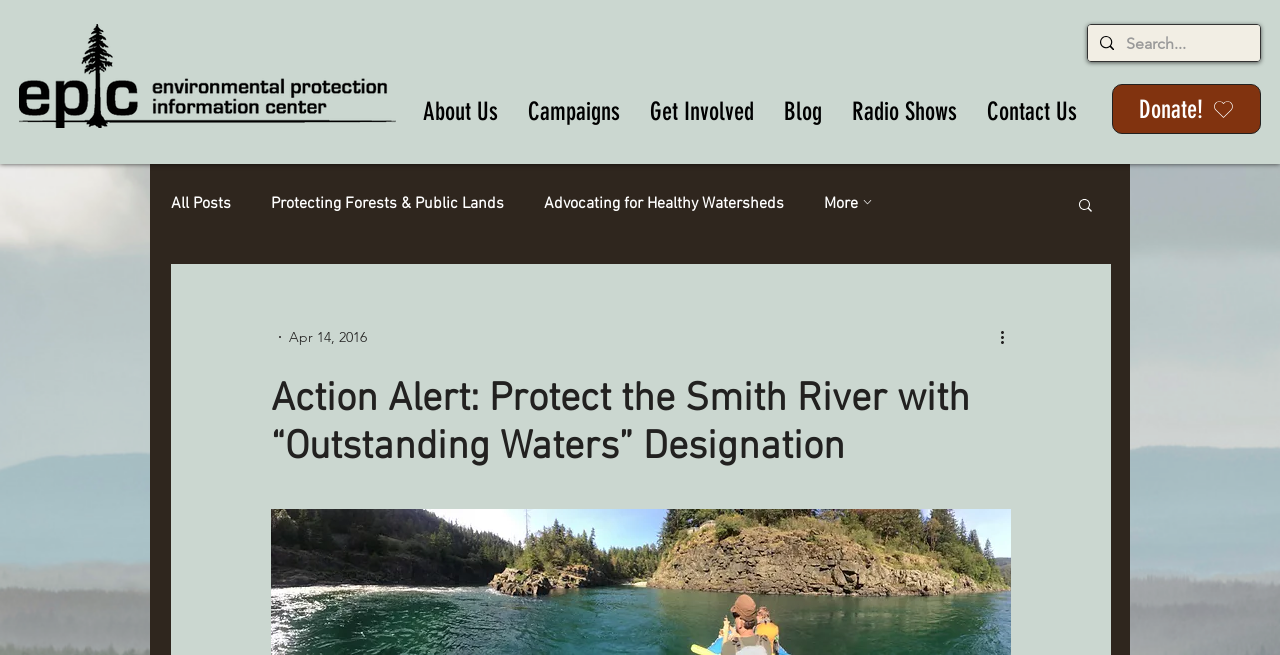Provide a single word or phrase to answer the given question: 
What is the logo image on the top left?

EPIC 2021 Letterhead